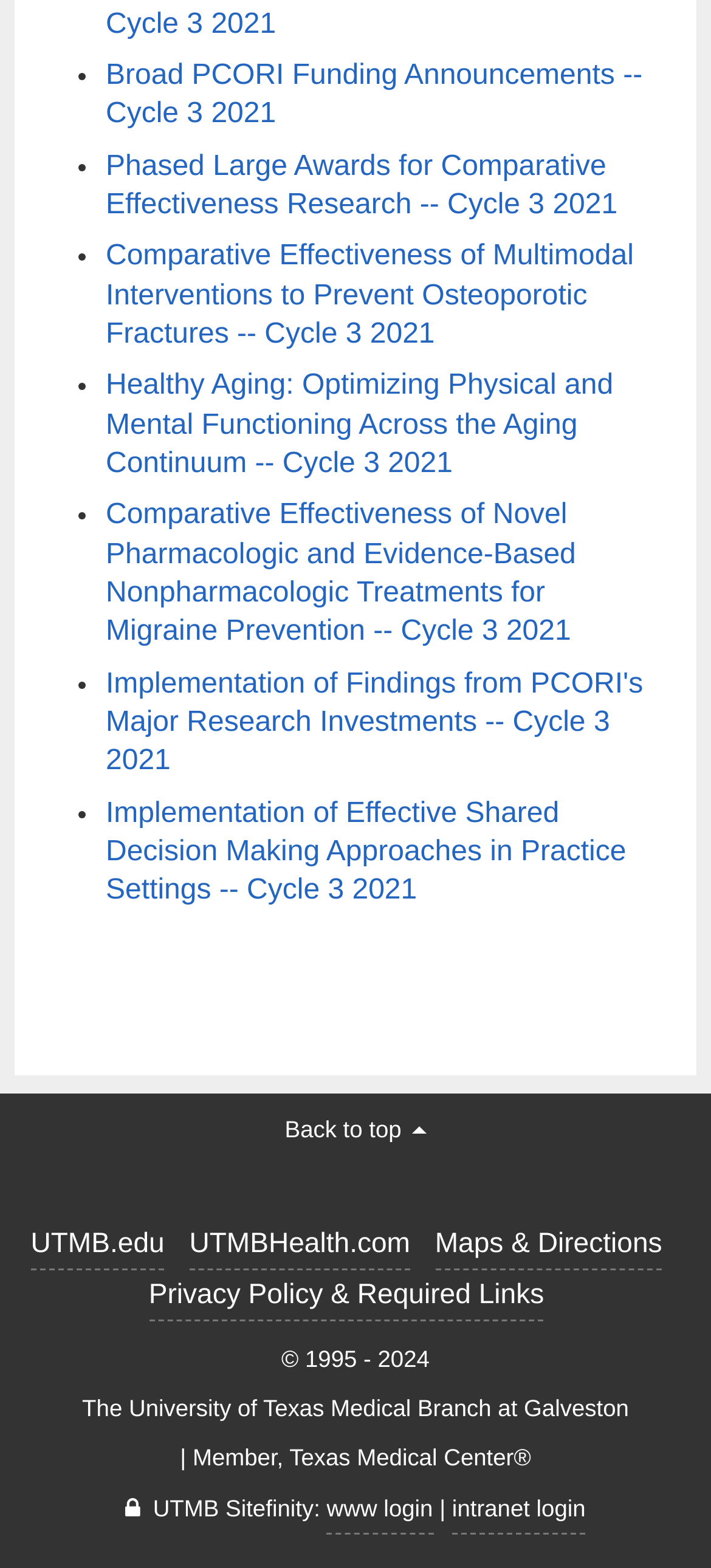Locate the bounding box coordinates of the clickable area needed to fulfill the instruction: "Visit UTMB.edu".

[0.043, 0.777, 0.231, 0.81]